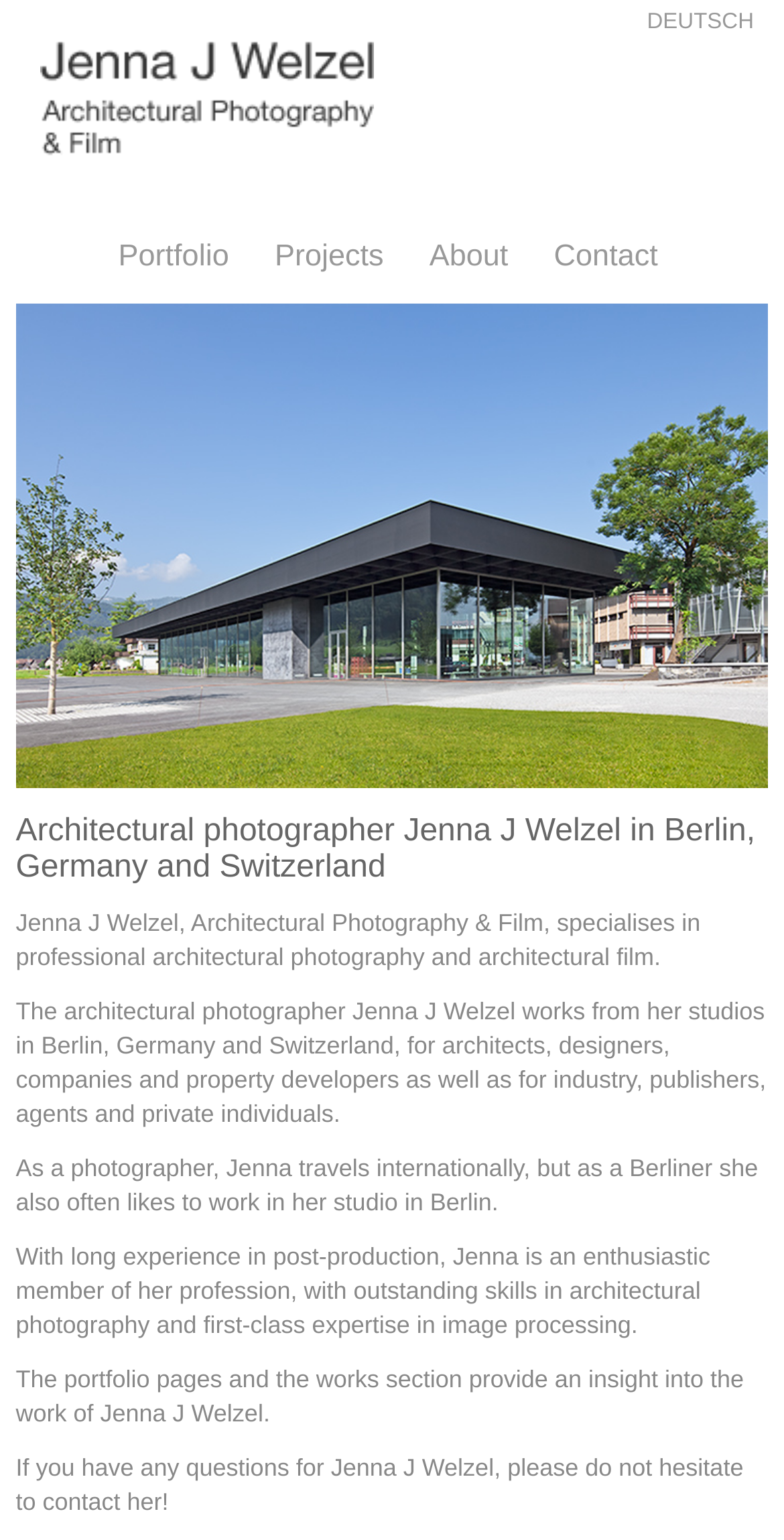Using the information from the screenshot, answer the following question thoroughly:
How many navigation links are at the top of the page?

There are five navigation links at the top of the page: 'DEUTSCH', 'Jenna J Welzel', 'Portfolio', 'Projects', and 'About'.